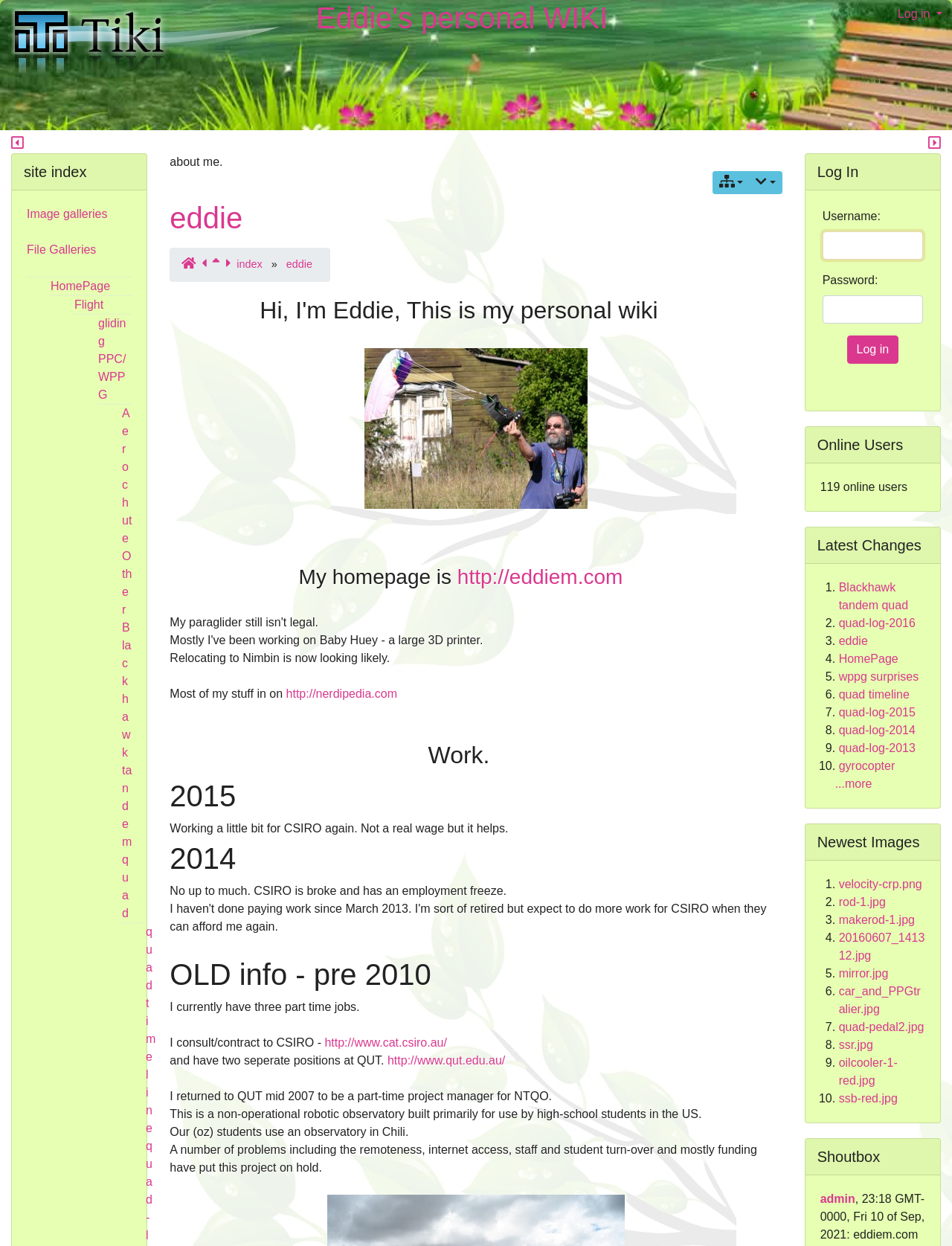Bounding box coordinates are specified in the format (top-left x, top-left y, bottom-right x, bottom-right y). All values are floating point numbers bounded between 0 and 1. Please provide the bounding box coordinate of the region this sentence describes: Log in

[0.933, 0.0, 1.0, 0.023]